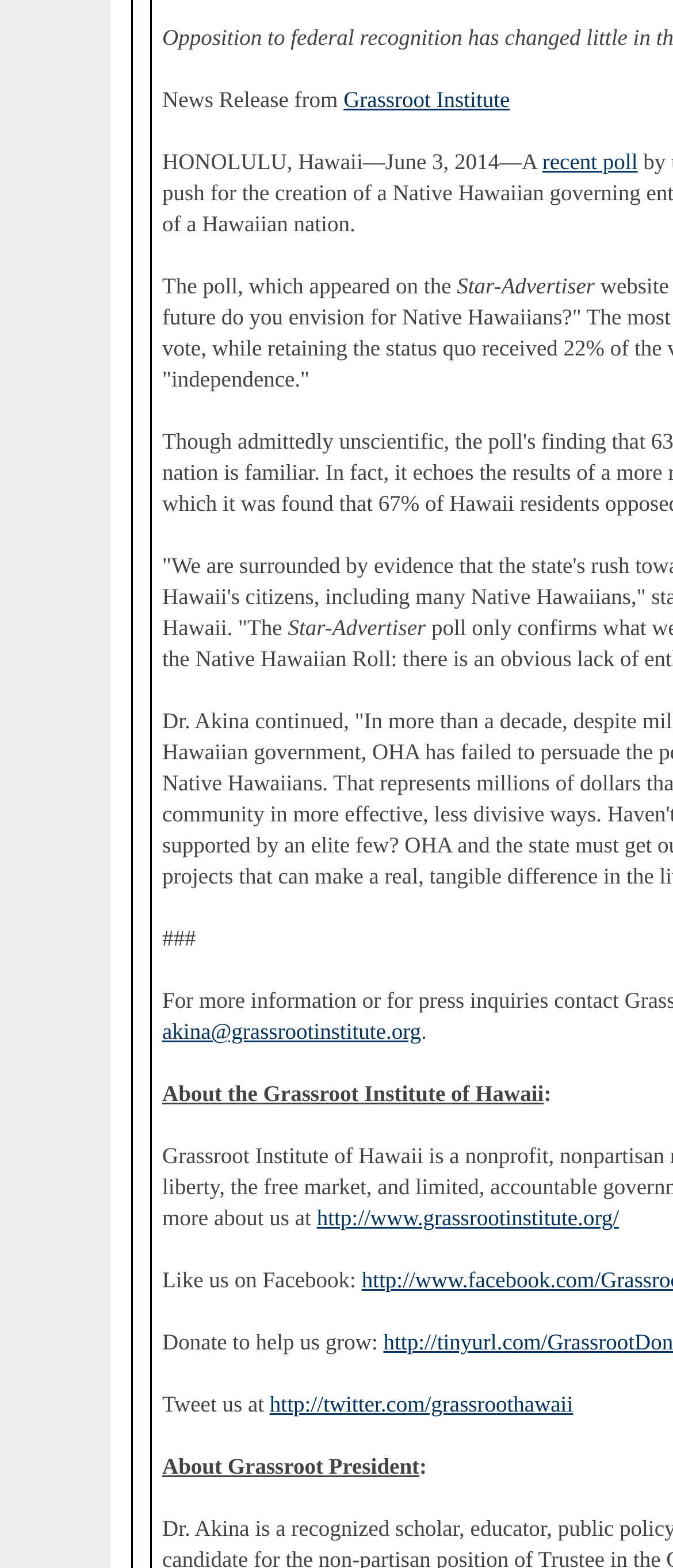Locate the bounding box of the UI element defined by this description: "Grassroot Institute". The coordinates should be given as four float numbers between 0 and 1, formatted as [left, top, right, bottom].

[0.51, 0.055, 0.758, 0.072]